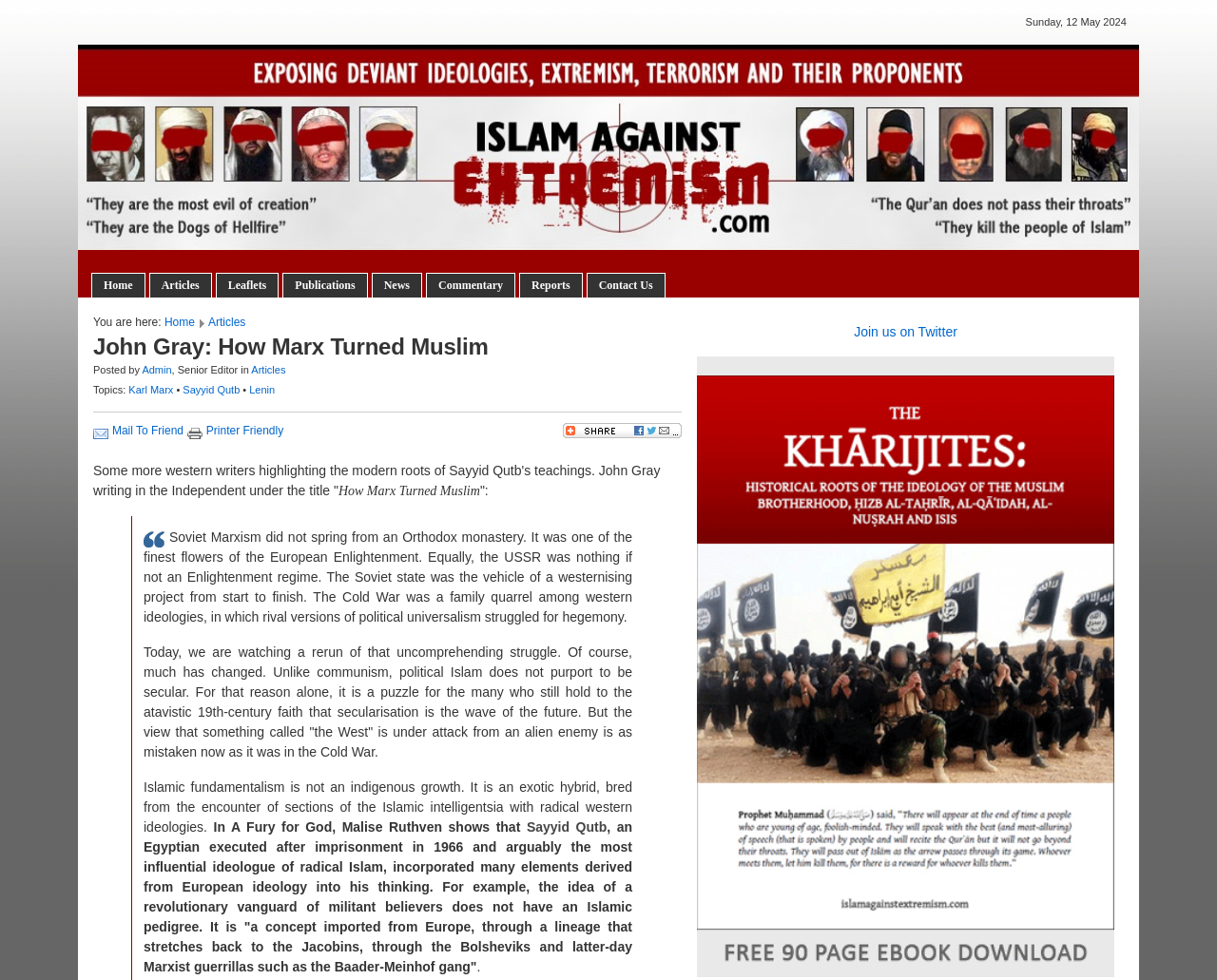Who is the author of the article?
Refer to the screenshot and respond with a concise word or phrase.

John Gray